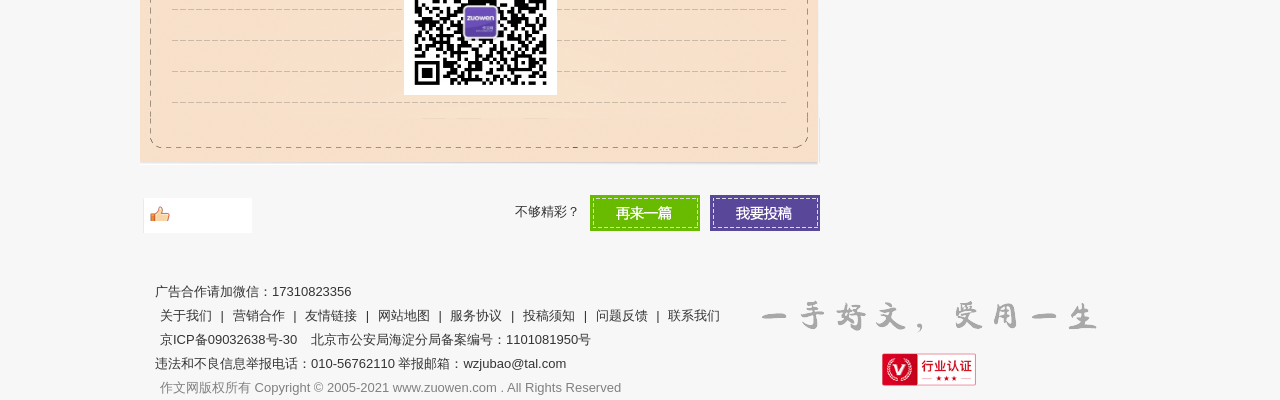What is the copyright year range of the website?
Please use the image to provide an in-depth answer to the question.

The copyright information is provided in a static text element at the bottom of the webpage, which states '作文网版权所有 Copyright © 2005-2021 www.zuowen.com. All Rights Reserved'. This indicates that the website's content is copyrighted from 2005 to 2021.